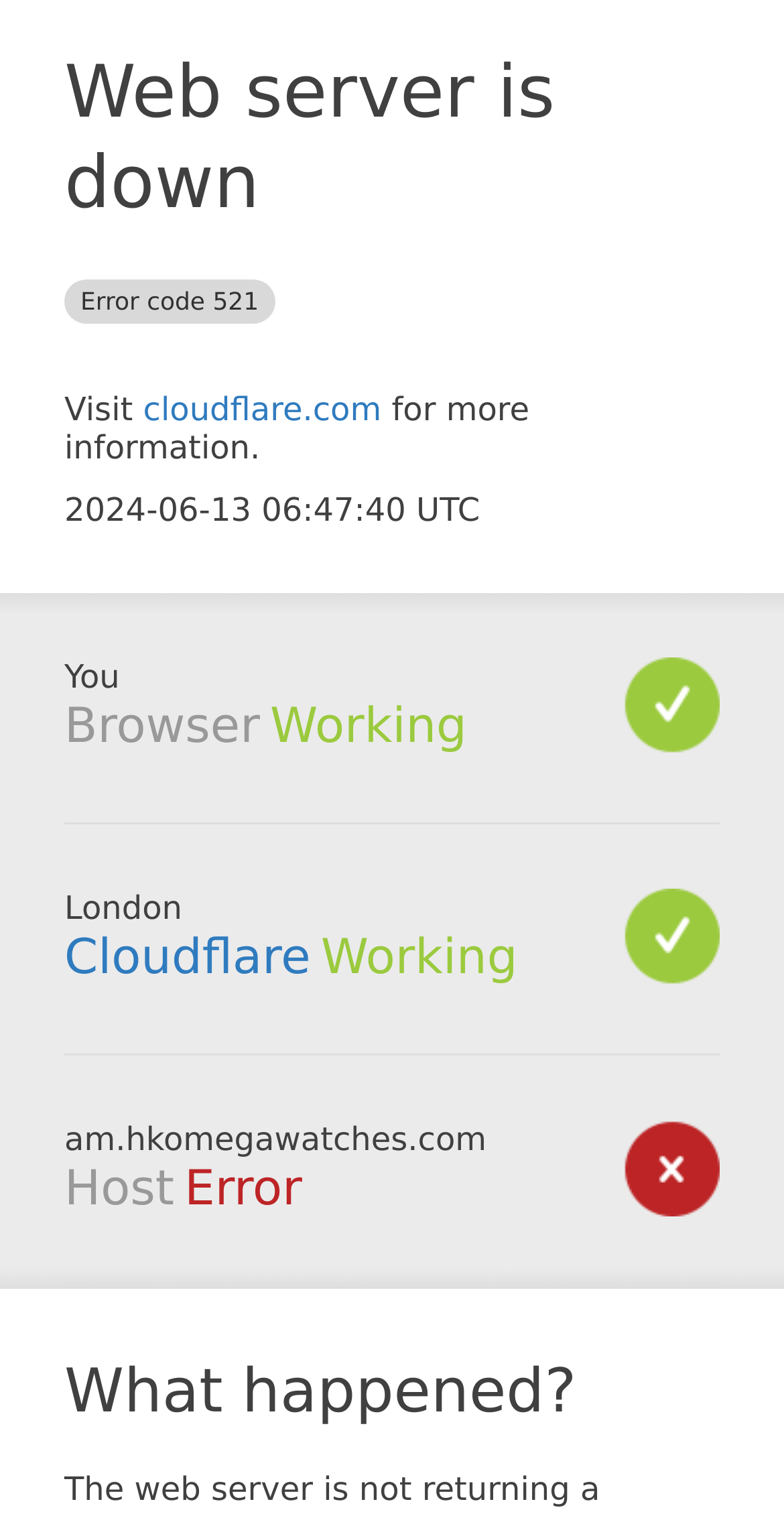What is the error code?
Using the image as a reference, give a one-word or short phrase answer.

521